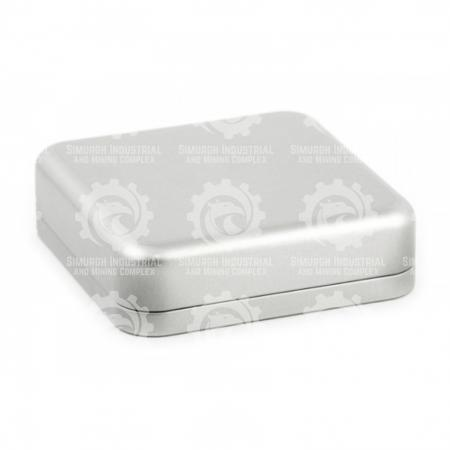Describe thoroughly the contents of the image.

The image depicts a sleek, silver tin box featuring a square shape. It is crafted from metal, reflecting a polished finish that enhances its aesthetic appeal. This tin box, commonly used in various applications, exemplifies versatility in design and function, making it suitable for both storage and decorative purposes. In the context of steel products, such boxes are often utilized in construction, serving as effective pillars in steel structures or for creating diverse metal goods such as furniture, shelving, and components for vehicles. Its streamlined form contributes not only to practicality but also to the visual beauty of architectural and industrial projects.